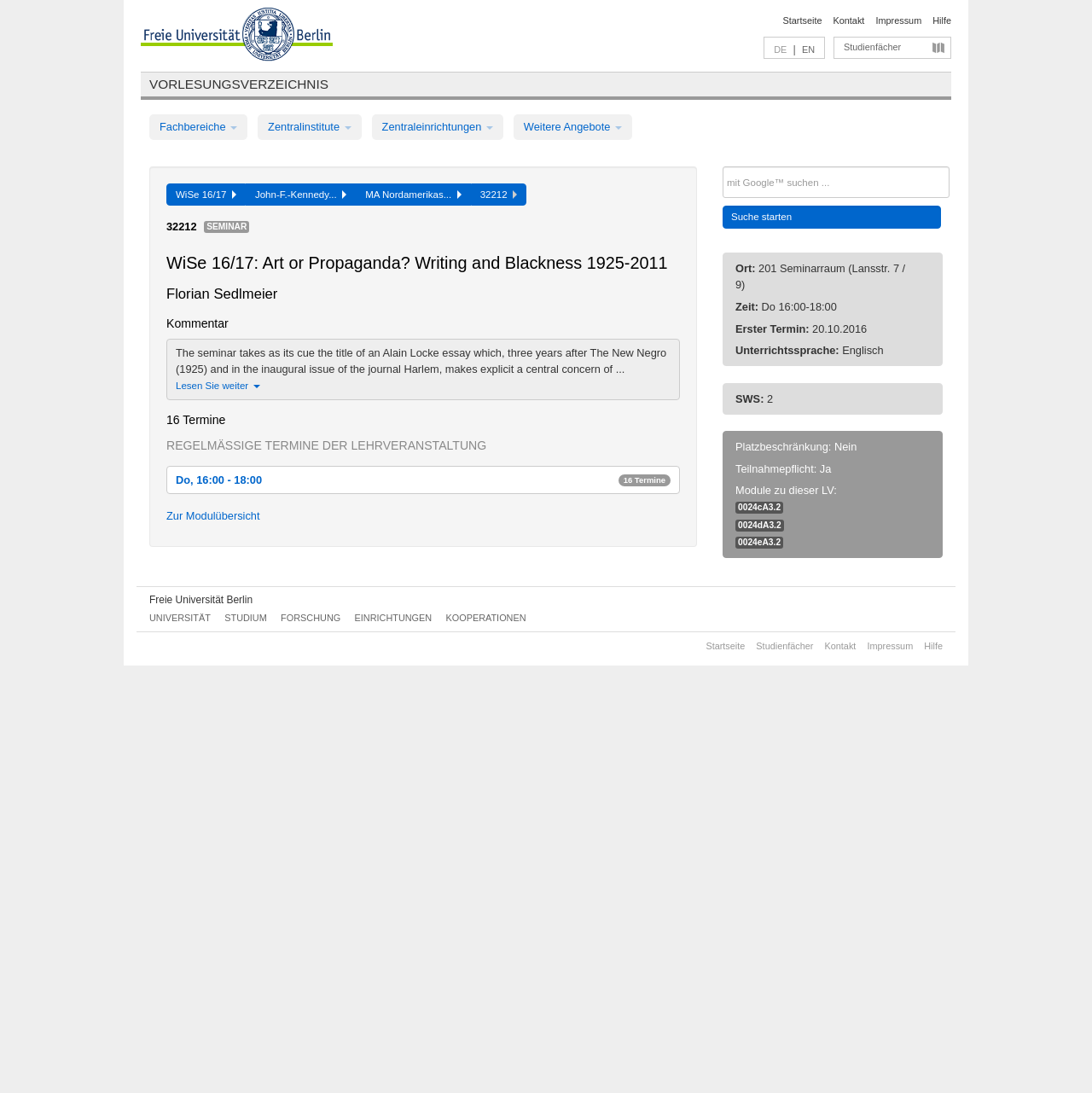Produce an extensive caption that describes everything on the webpage.

The webpage is a course catalog page from the Freie Universität Berlin. At the top left, there is a logo of the university, and next to it, there are links to the homepage, contact, imprint, and help. Below the logo, there is a language selection option, allowing users to switch between German and English.

The main content of the page is divided into two sections. On the left, there is a navigation menu with links to different faculties, central institutes, and other offerings. On the right, there is a detailed description of a specific course, including its title, instructor, and course description. The course description is quite long and provides information about the course's focus, requirements, and schedule.

Below the course description, there is a table showing the course schedule, with 16 dates listed. Each date includes the time and date of the course meeting. There are also links to related modules and a search function at the bottom of the page.

At the bottom of the page, there is a footer section with links to the university's main pages, including the university homepage, study programs, research, institutions, and cooperations.